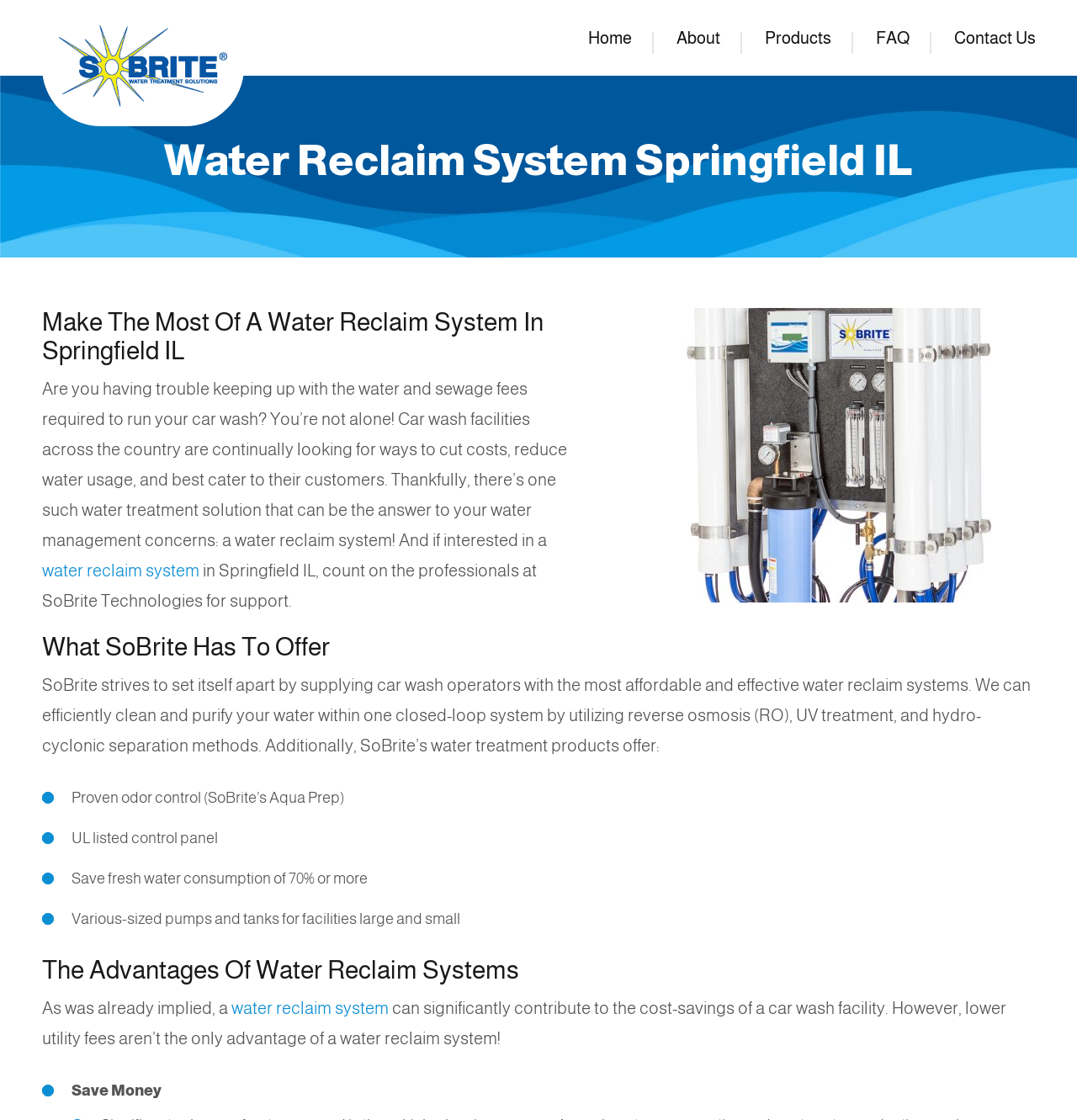Determine the bounding box coordinates for the element that should be clicked to follow this instruction: "Click on the SoBrite Water Treatment Solutions link". The coordinates should be given as four float numbers between 0 and 1, in the format [left, top, right, bottom].

[0.039, 0.008, 0.227, 0.113]